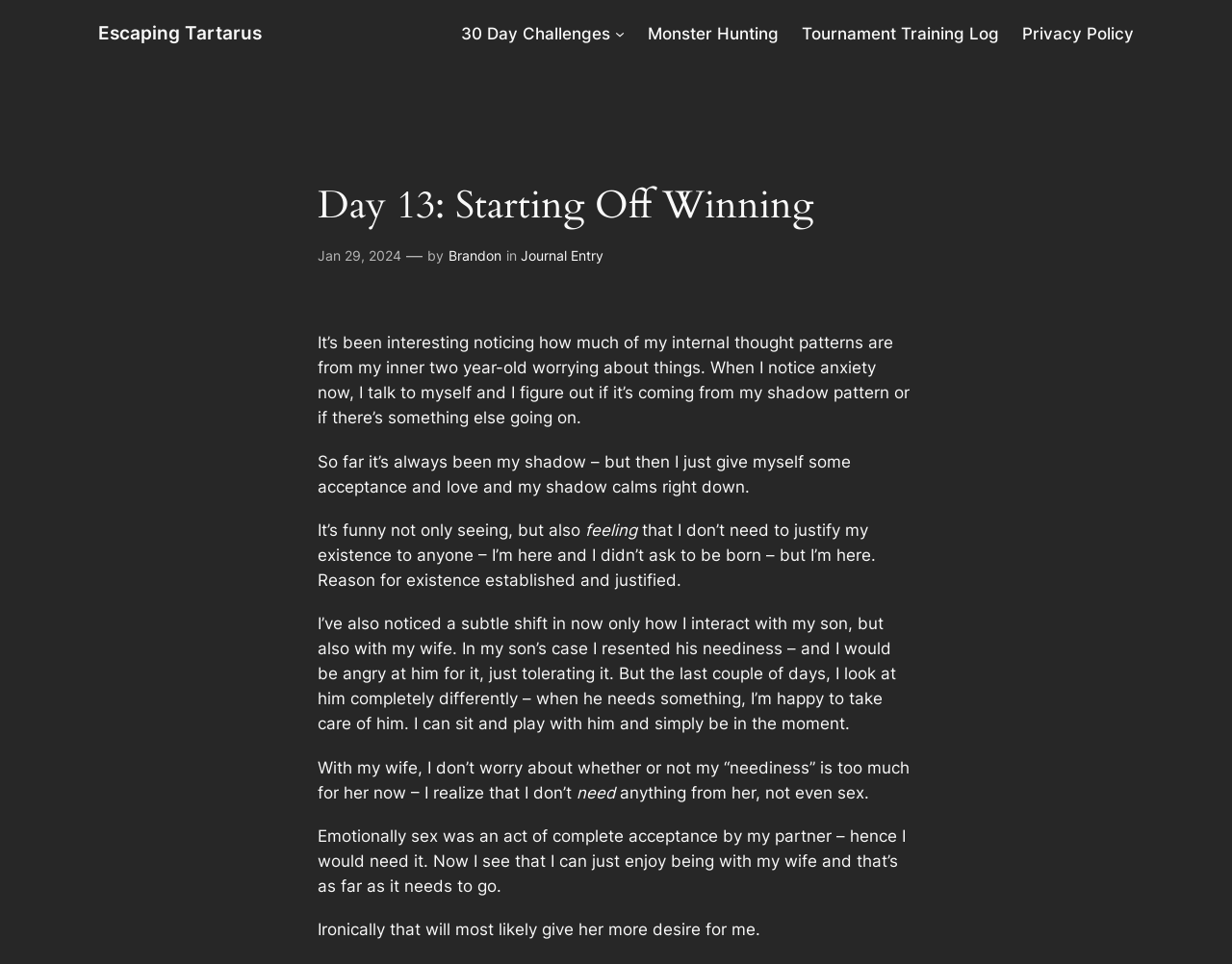Please specify the bounding box coordinates of the region to click in order to perform the following instruction: "open Monster Hunting".

[0.525, 0.022, 0.632, 0.048]